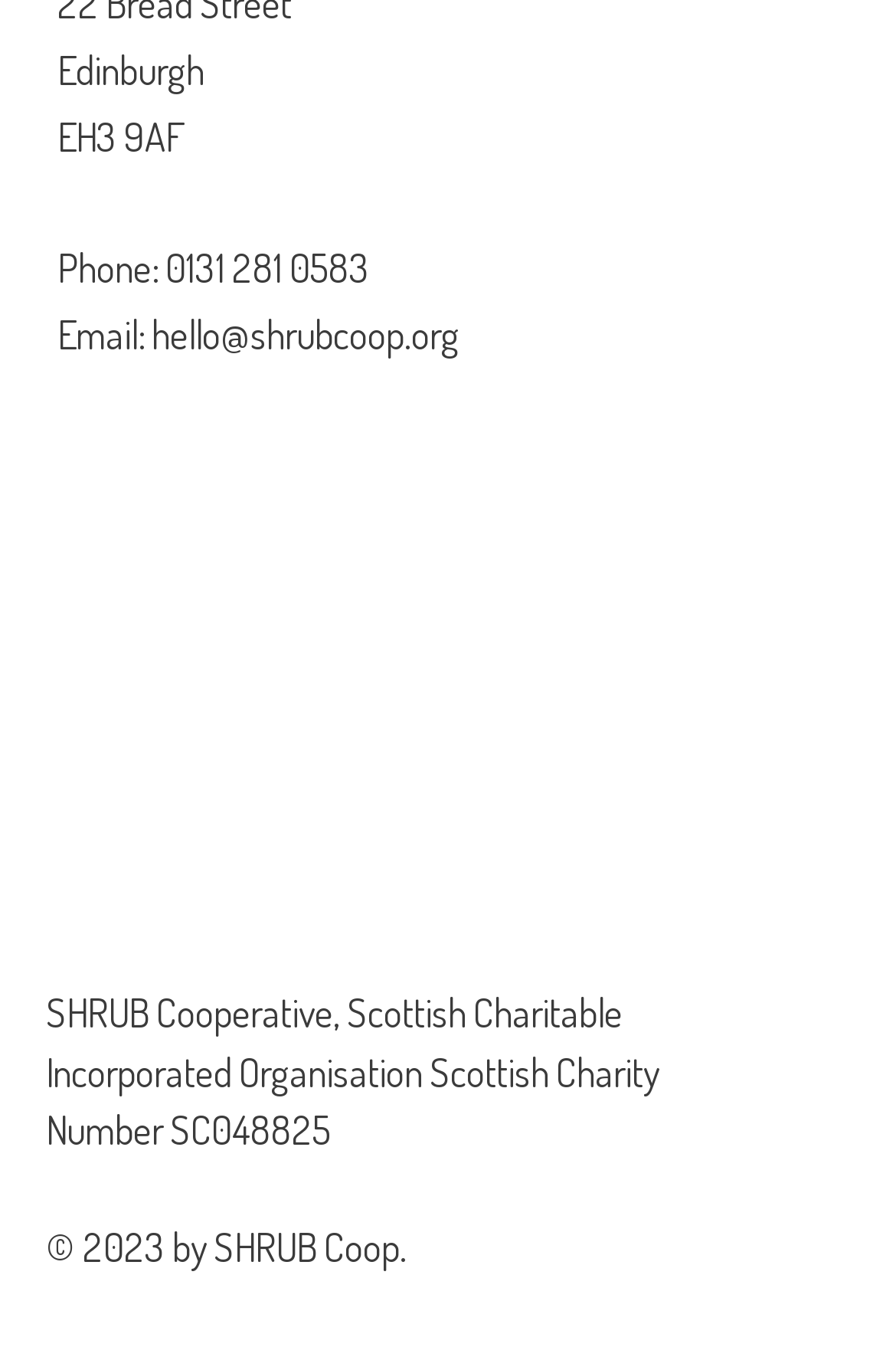Locate the UI element described by Ecommerce by Shopify and provide its bounding box coordinates. Use the format (top-left x, top-left y, bottom-right x, bottom-right y) with all values as floating point numbers between 0 and 1.

None